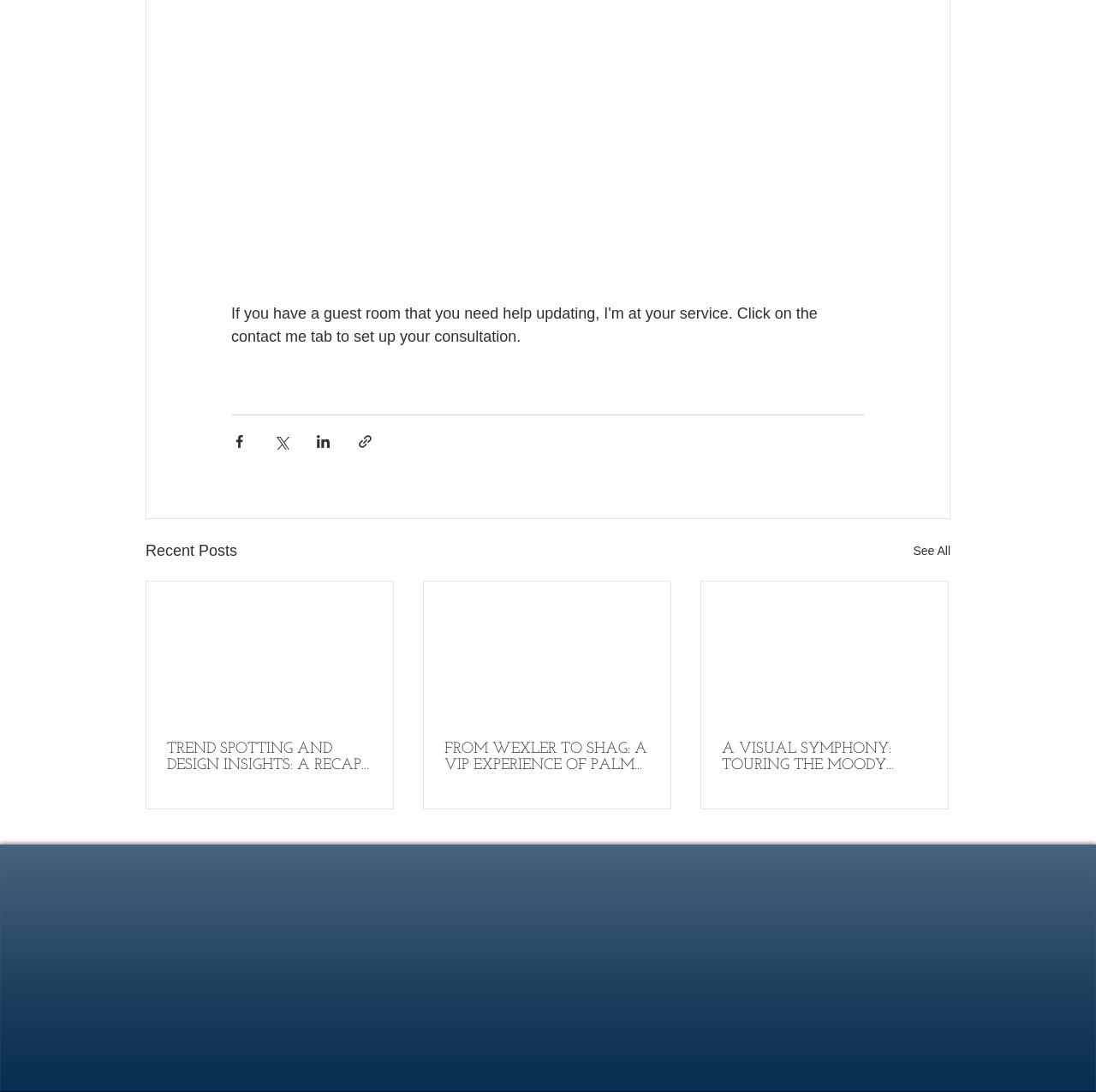What is the purpose of the social media links at the bottom?
Using the image as a reference, give a one-word or short phrase answer.

Follow on social media